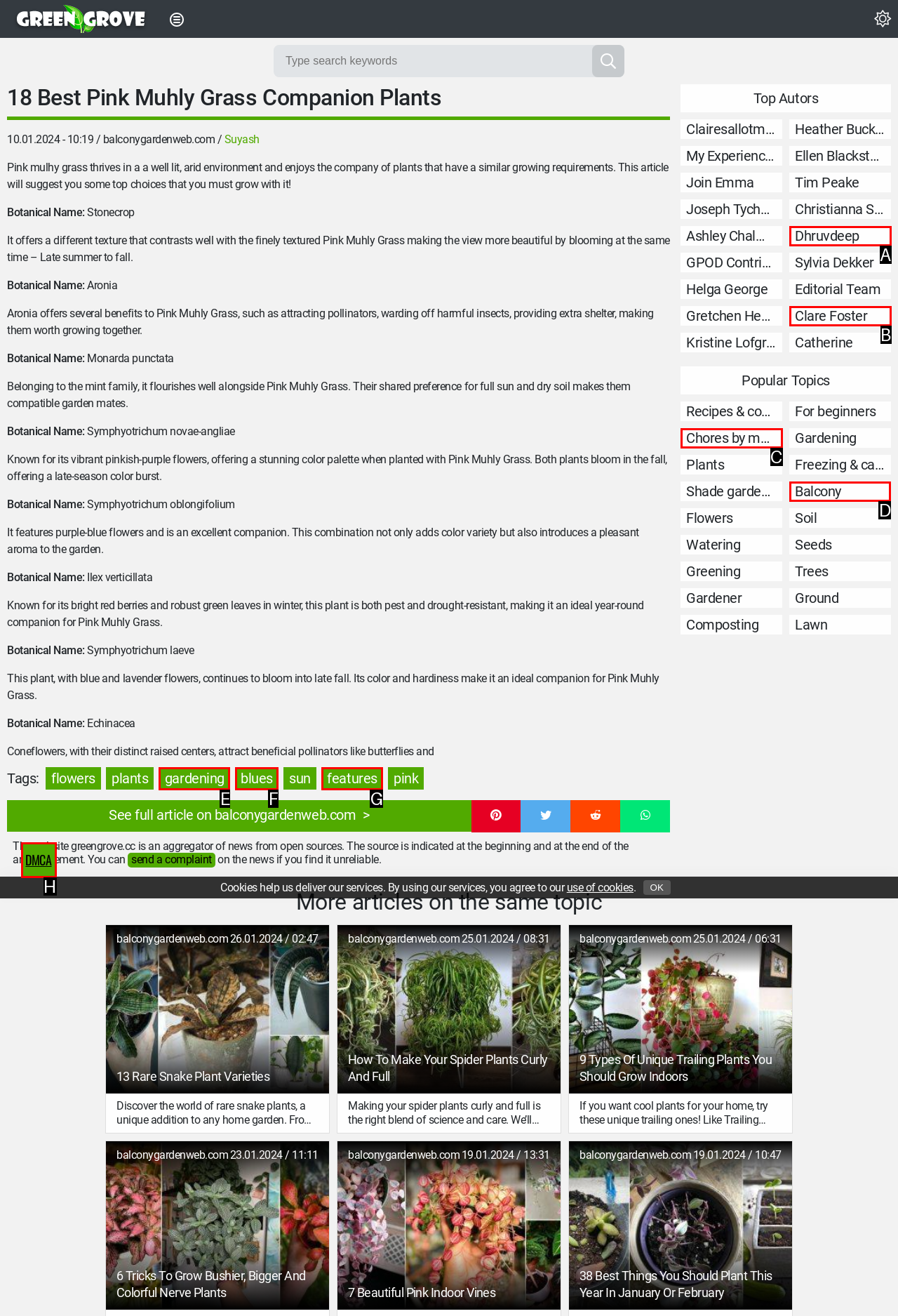Identify the letter of the option to click in order to Explore the balcony gardening section. Answer with the letter directly.

D